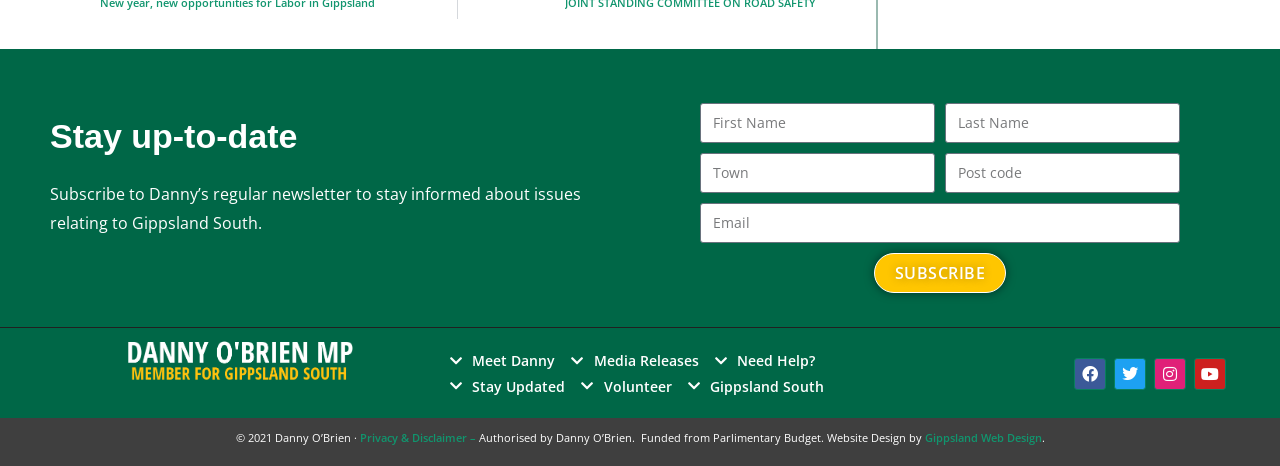Show the bounding box coordinates of the region that should be clicked to follow the instruction: "Enter email address."

[0.547, 0.436, 0.922, 0.521]